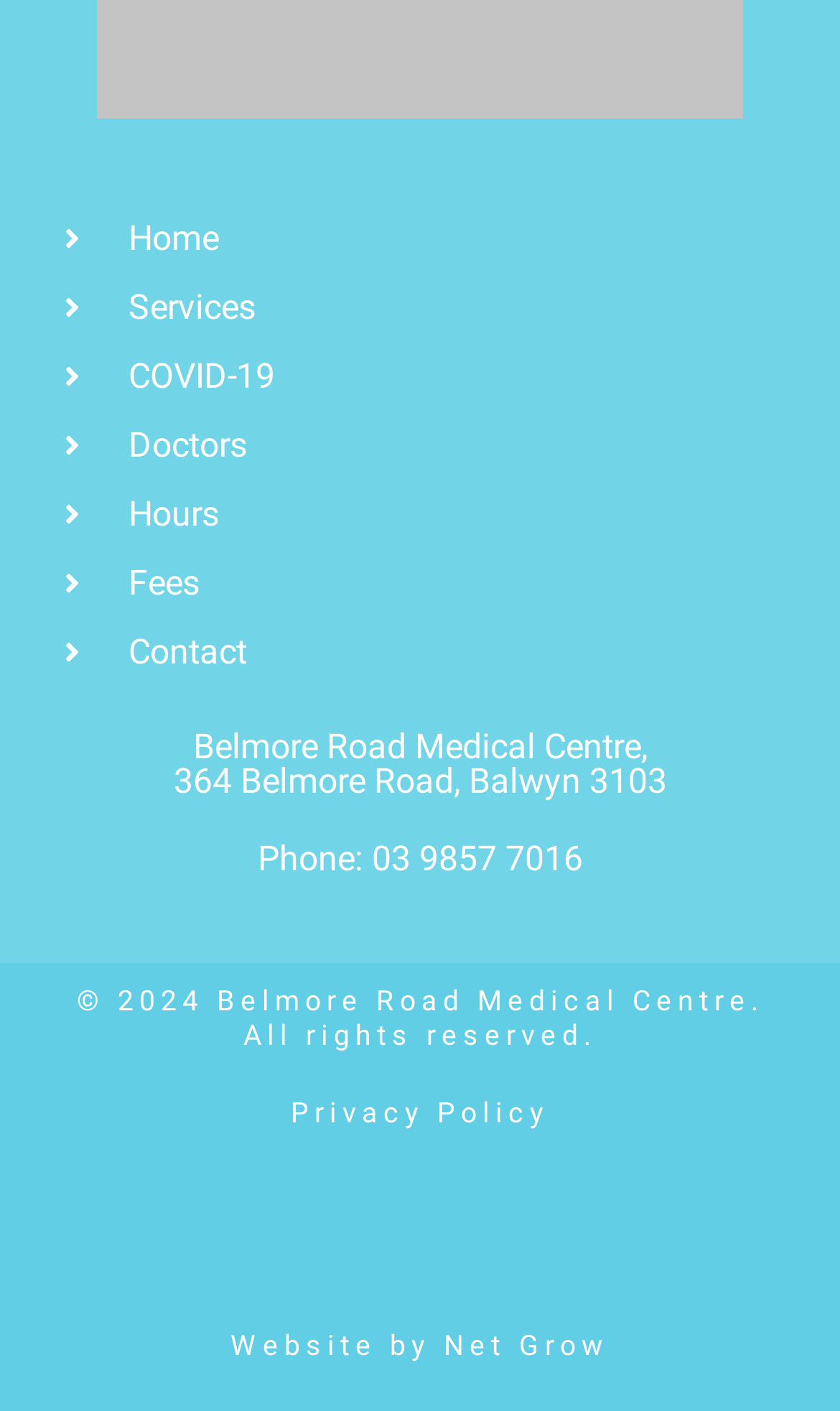How many navigation links are at the top of the page?
Using the image as a reference, answer with just one word or a short phrase.

7